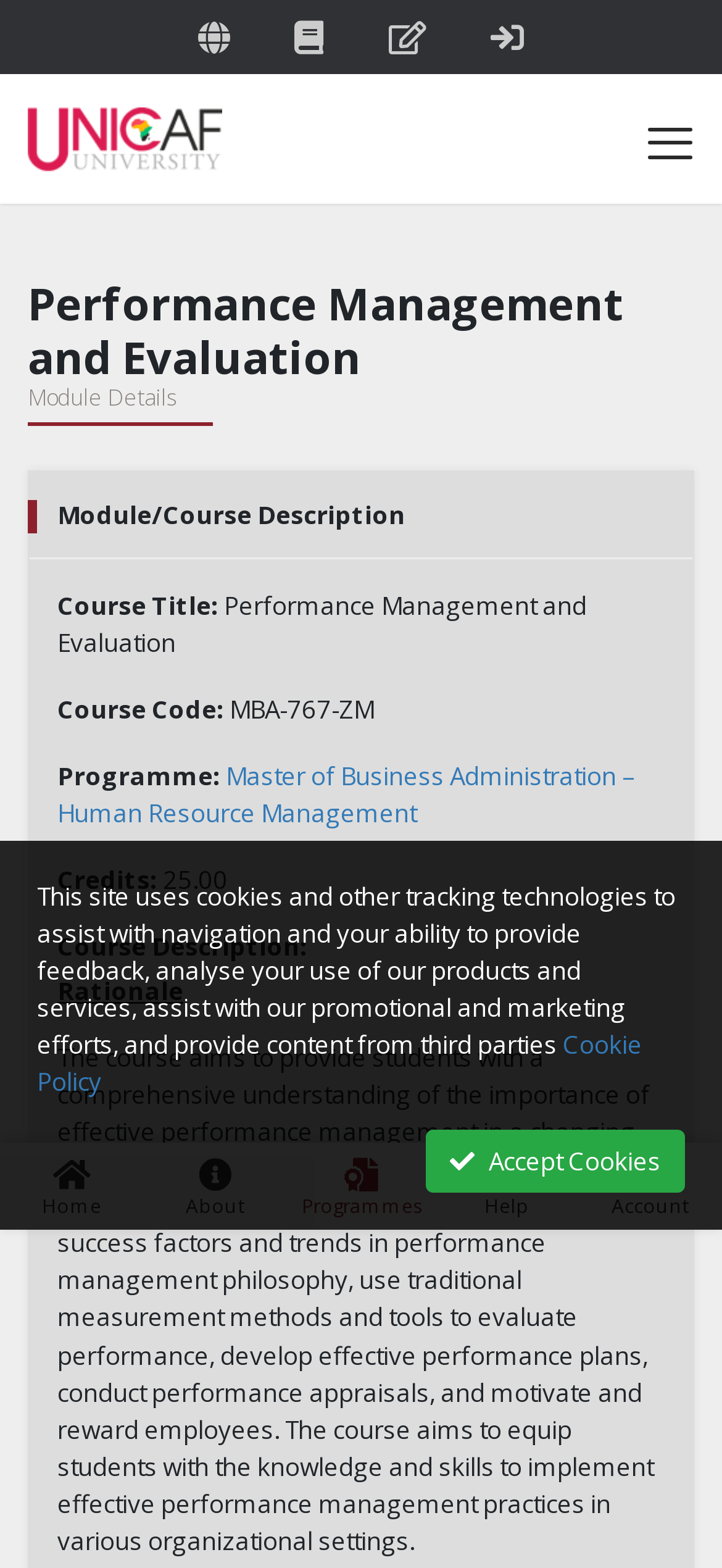Please extract and provide the main headline of the webpage.

Performance Management and Evaluation
Module Details